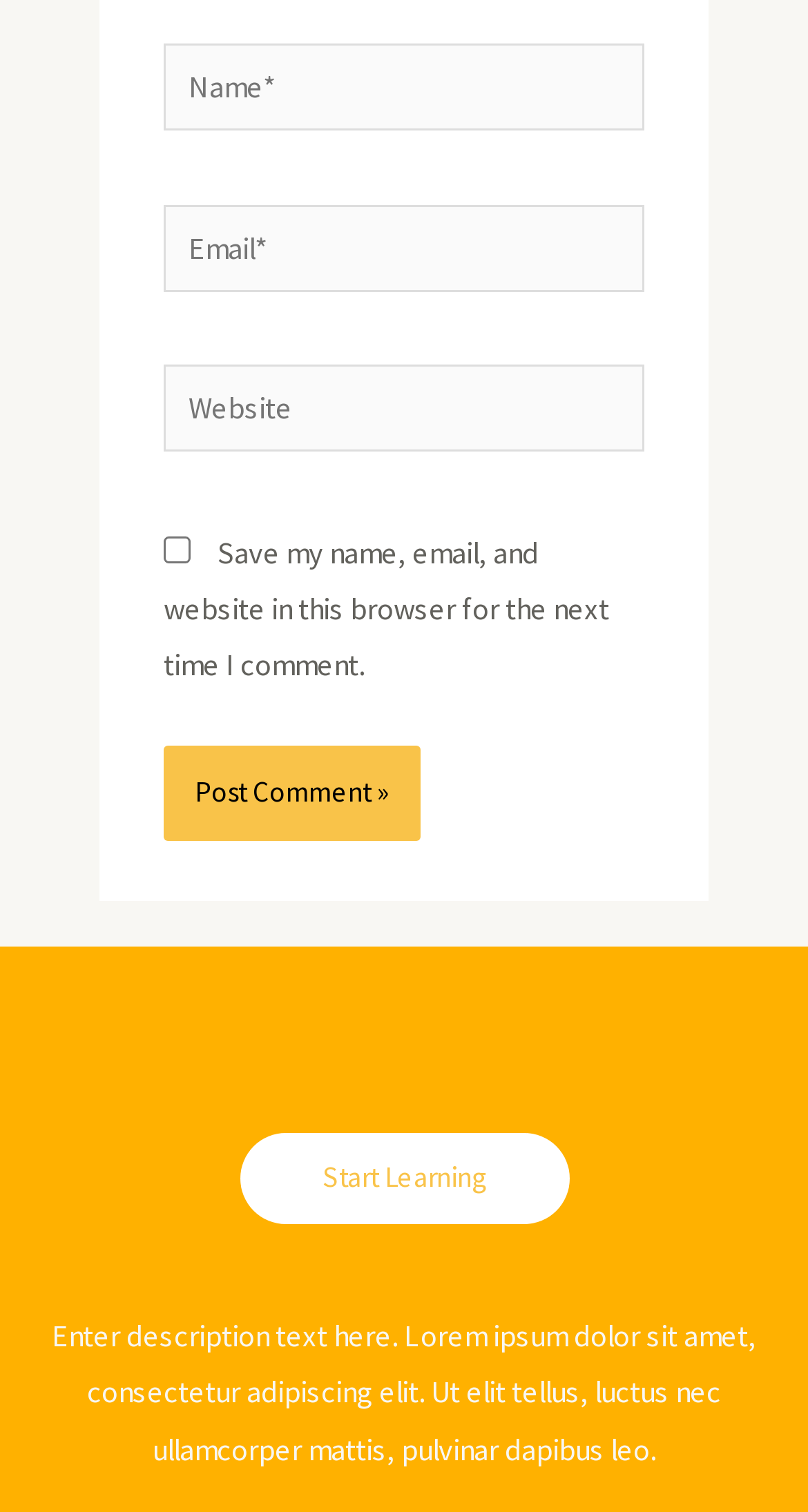What is the purpose of the button?
Answer briefly with a single word or phrase based on the image.

Post Comment